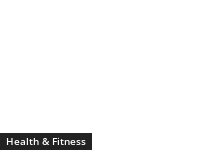Describe the image with as much detail as possible.

The image is a graphical representation associated with the category "Health & Fitness." It serves as a clickable link to an article focusing on well-being topics. This visually engaging element is designed to attract readers interested in improving their health and fitness knowledge through informative content. The design emphasizes its relevance within a broader context of wellness-related articles, encouraging users to explore more resources for a holistic approach to health.